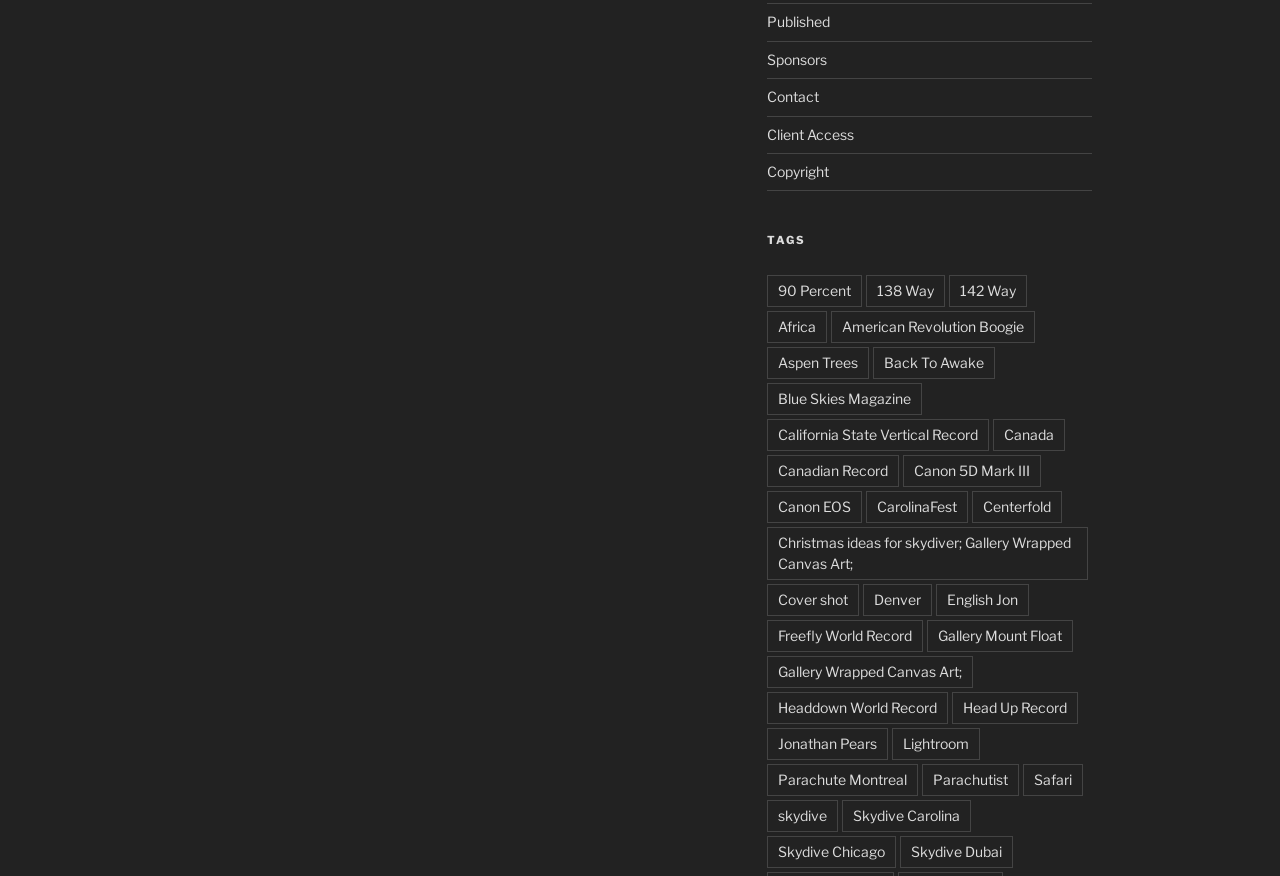Identify the bounding box for the described UI element: "Gallery Wrapped Canvas Art;".

[0.599, 0.748, 0.76, 0.785]